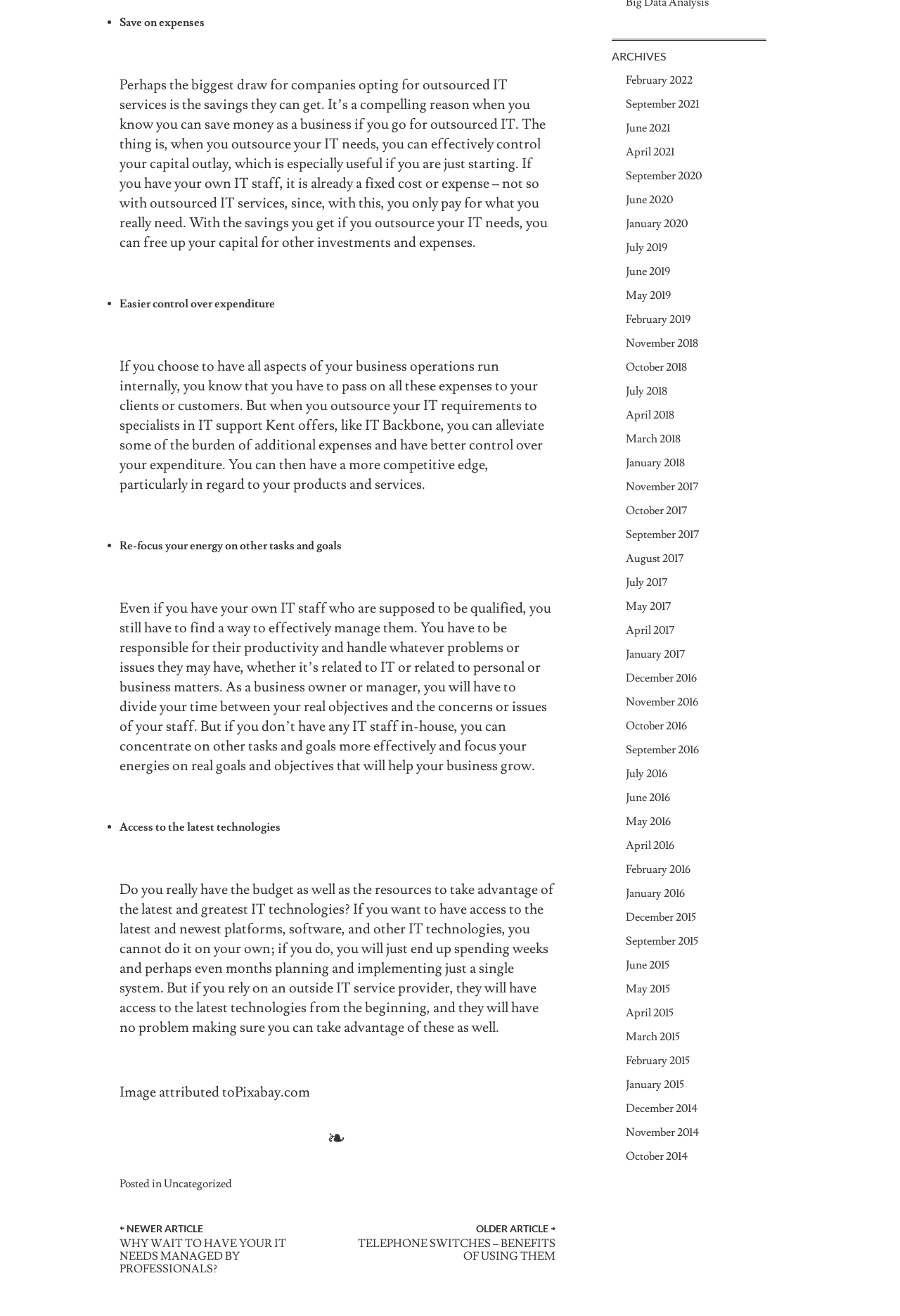Using the format (top-left x, top-left y, bottom-right x, bottom-right y), and given the element description, identify the bounding box coordinates within the screenshot: October 2014

[0.695, 0.873, 0.764, 0.884]